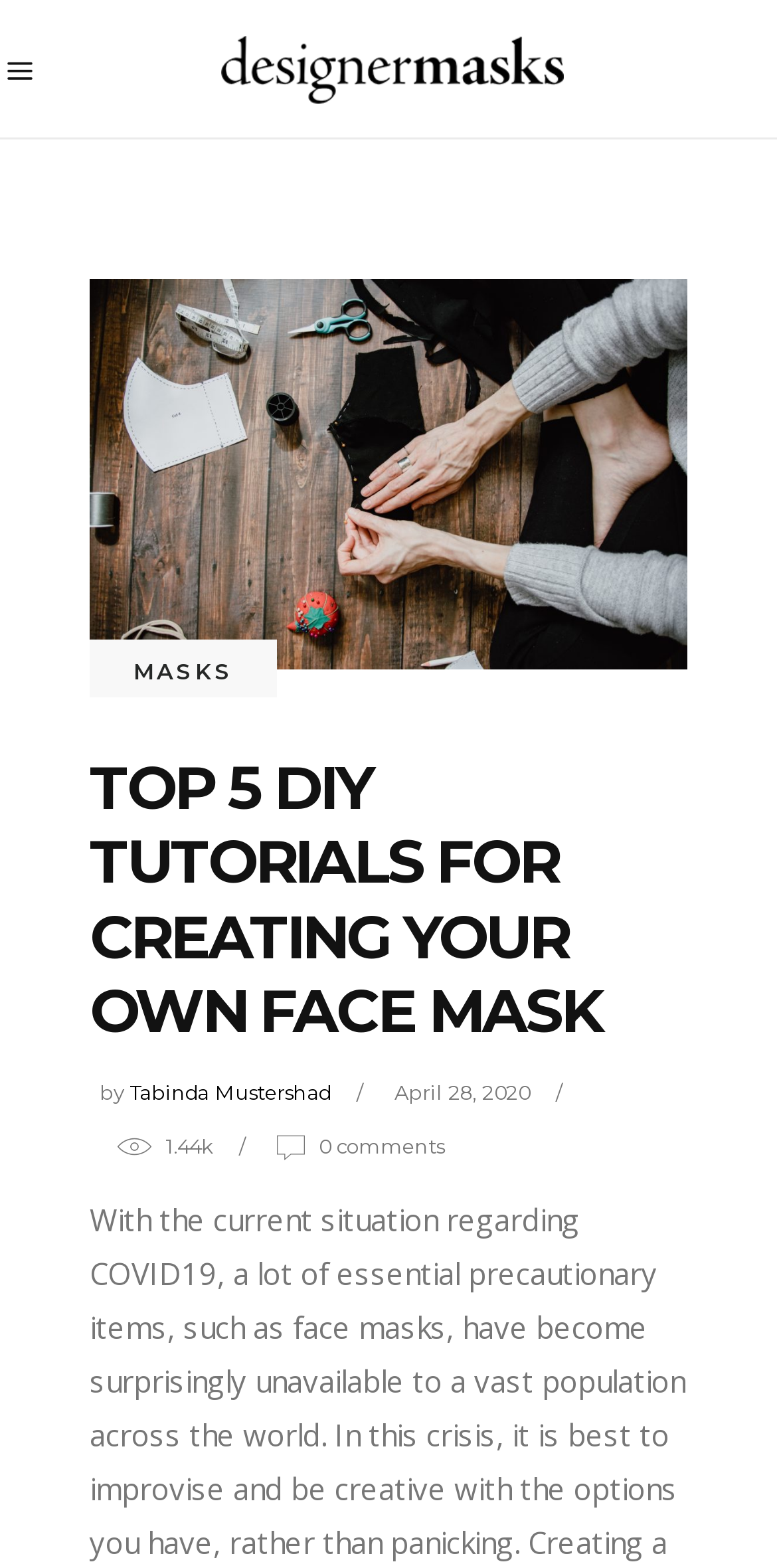Respond to the question with just a single word or phrase: 
What is the main topic of the webpage?

DIY Face Mask